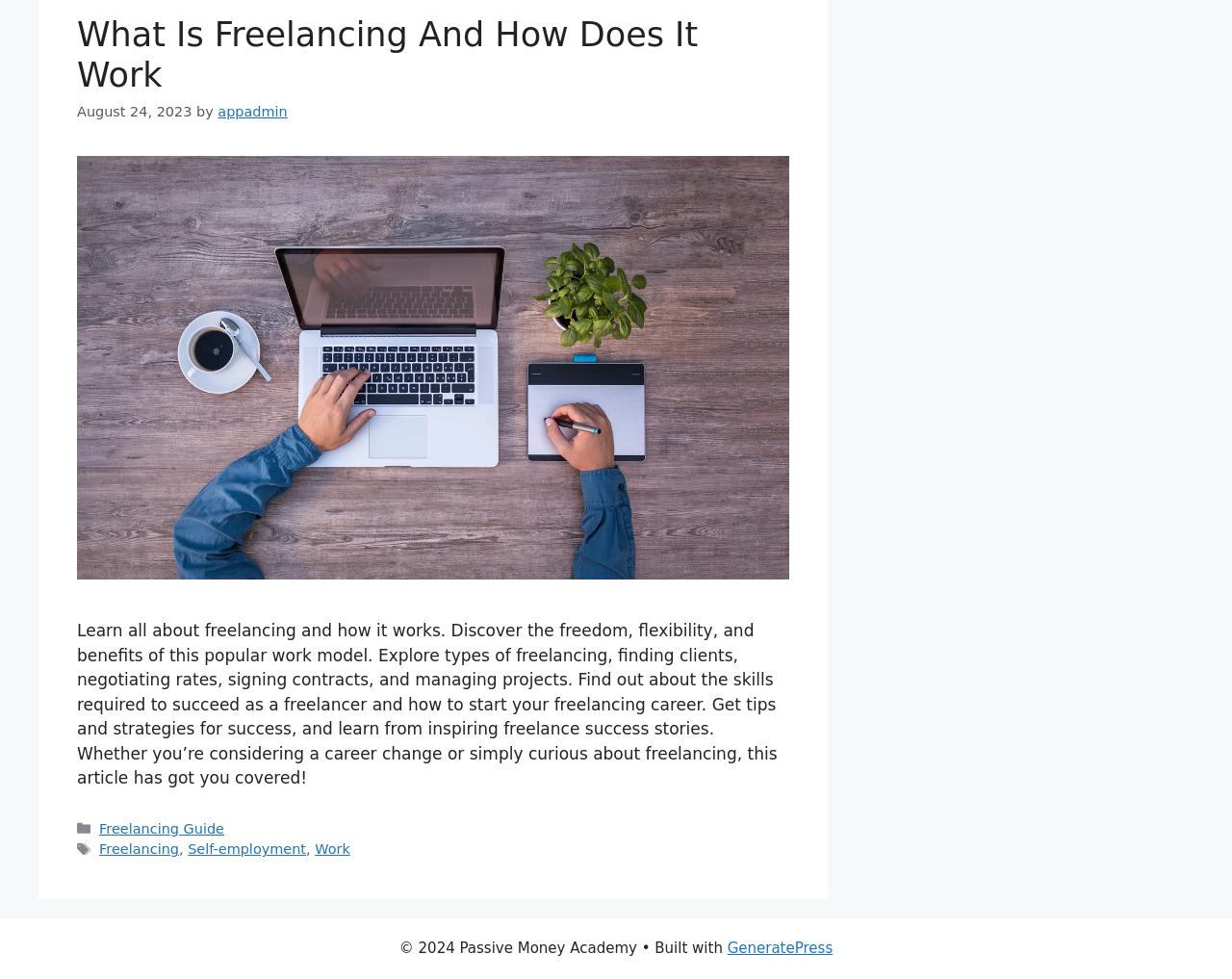Identify the bounding box coordinates of the clickable section necessary to follow the following instruction: "Read the article about freelancing". The coordinates should be presented as four float numbers from 0 to 1, i.e., [left, top, right, bottom].

[0.062, 0.635, 0.631, 0.805]